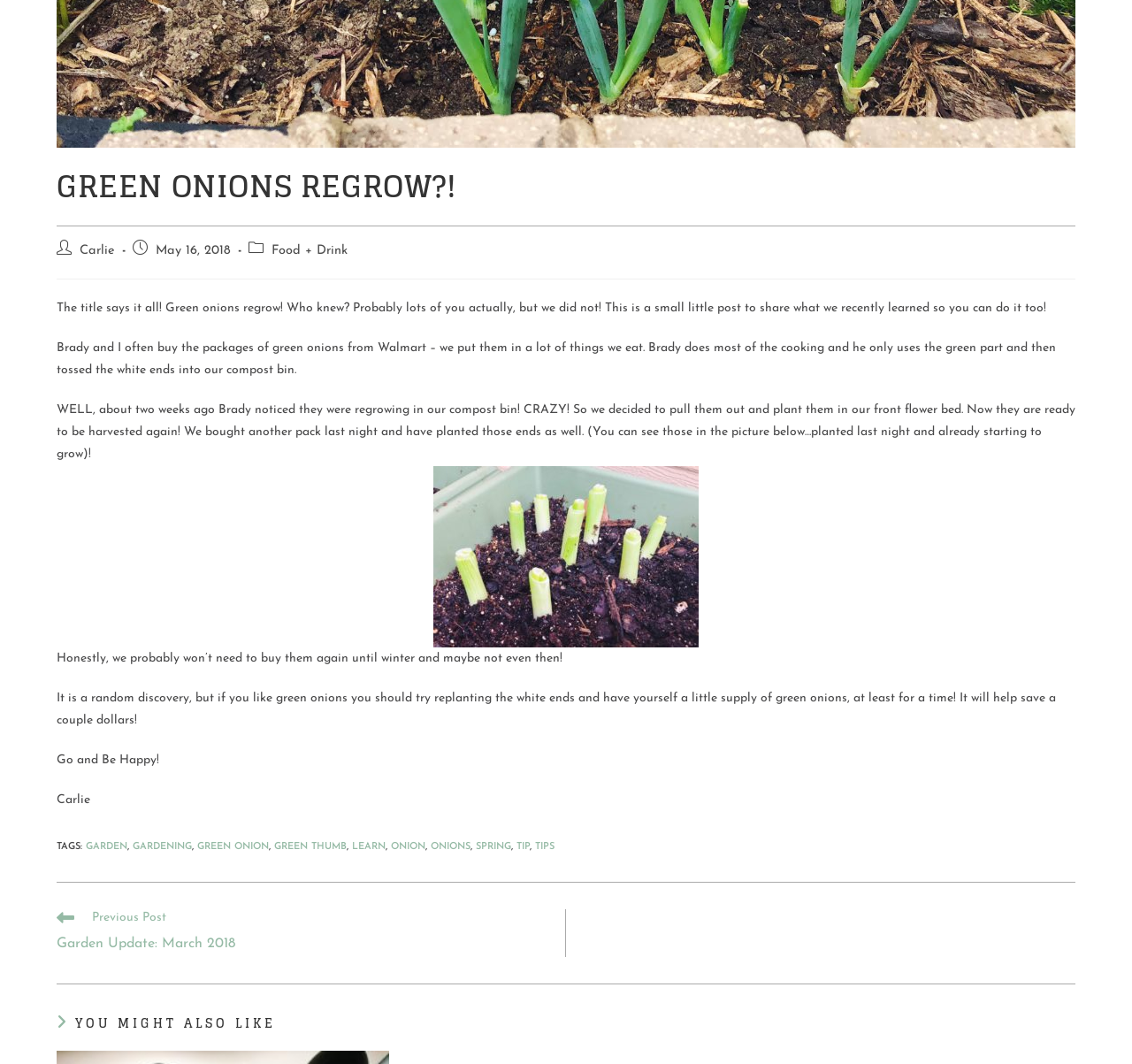What is the author of the post?
Based on the image, answer the question with as much detail as possible.

The author of the post is mentioned in the 'Post author:' section, which is located below the main heading 'GREEN ONIONS REGROW?!'. The text 'Carlie' is a link, indicating that it is the author's name.